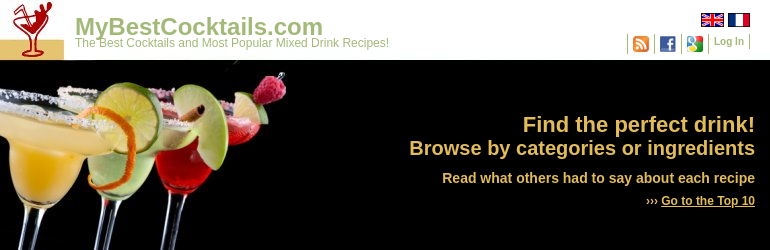Explain all the elements you observe in the image.

The image features a vibrant and inviting header for the website MyBestCocktails.com, which specializes in cocktails and mixed drink recipes. It showcases three colorful cocktails served in elegant glasses: a vibrant yellow drink with a lime wedge and salt rim, a smooth peach or orange drink, and a striking red cocktail adorned with a cherry. The background is black, enhancing the brightness and appeal of the drinks. Prominently displayed are the calls to action, such as “Find the perfect drink!” and “Browse by categories or ingredients,” inviting users to explore further. The site promises a comprehensive selection of both classic and popular cocktail recipes, encouraging visitors to read user reviews and access curated top recommendations.